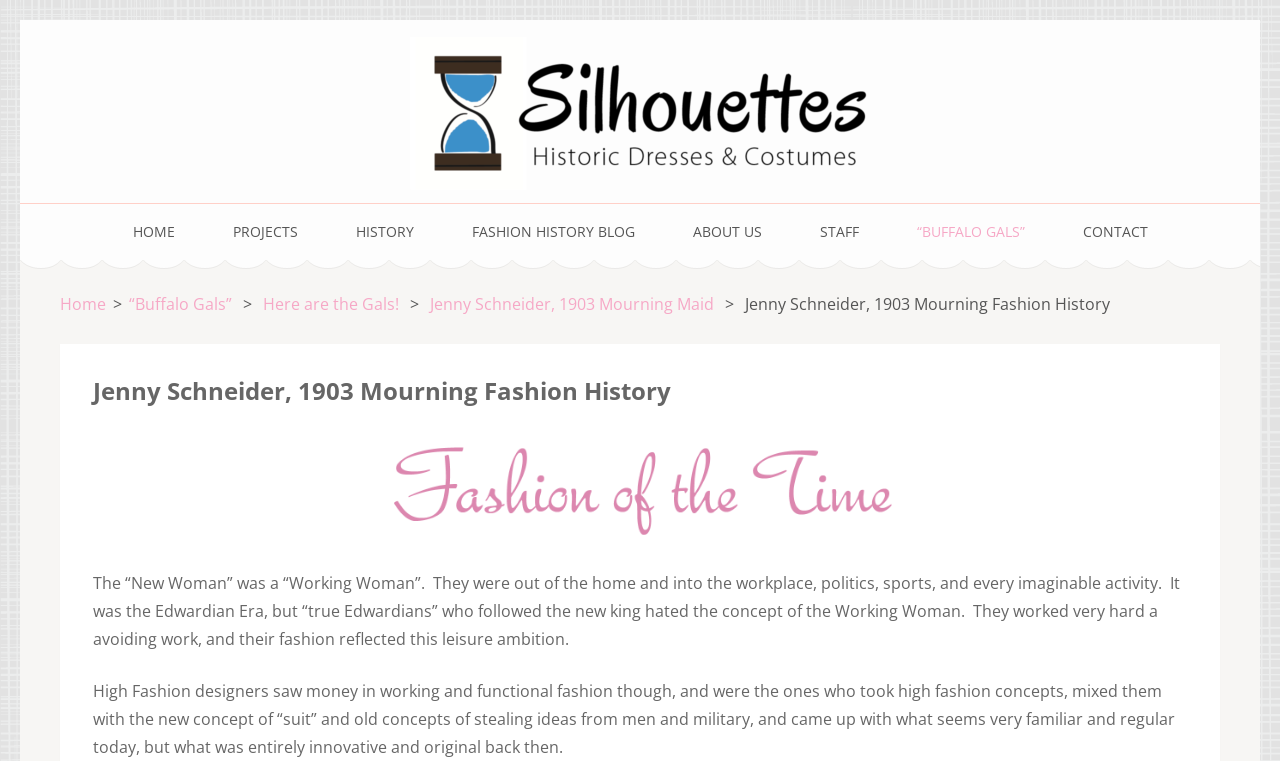Pinpoint the bounding box coordinates of the area that should be clicked to complete the following instruction: "Click on the 'HISTORY' link". The coordinates must be given as four float numbers between 0 and 1, i.e., [left, top, right, bottom].

[0.278, 0.292, 0.323, 0.318]